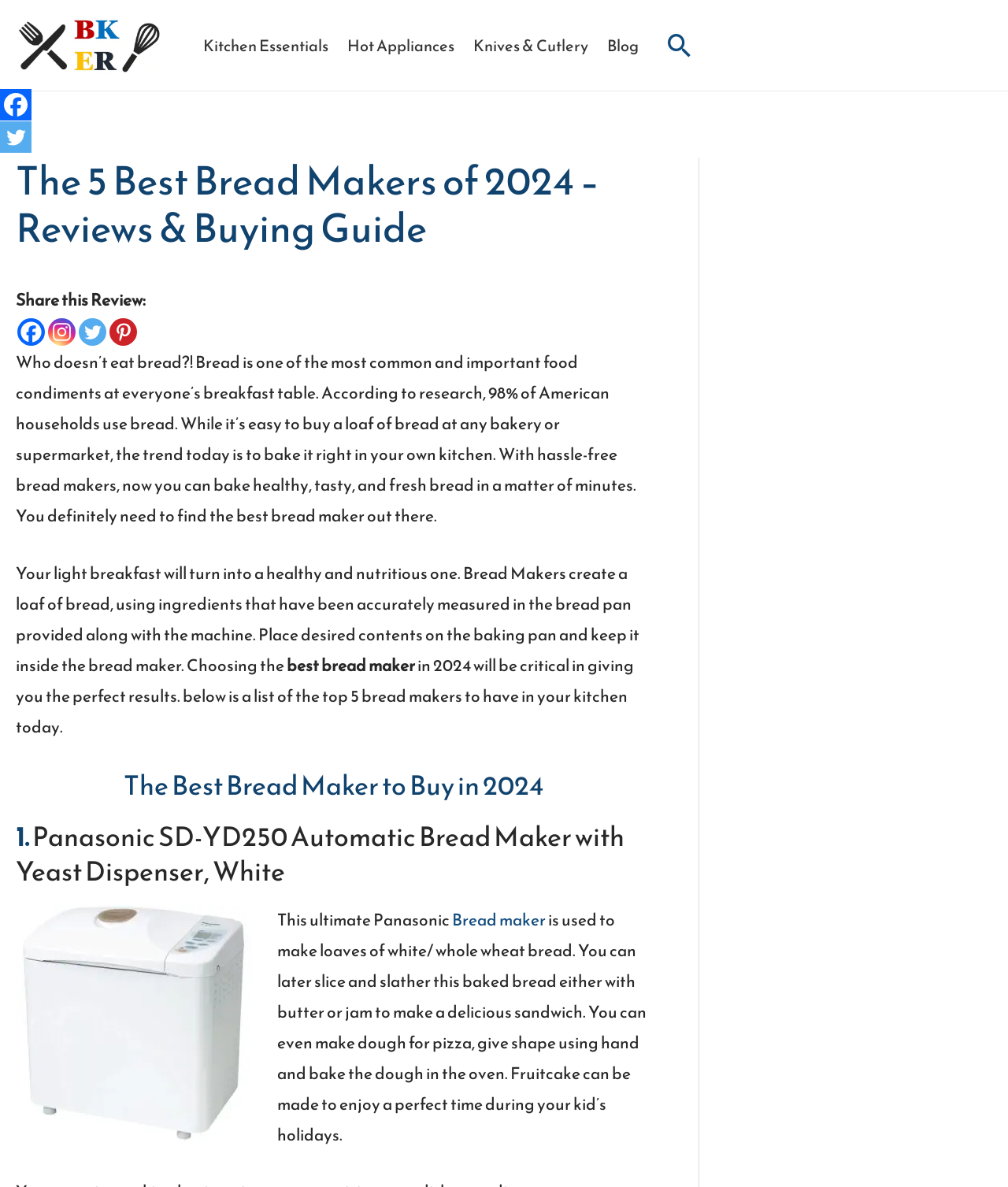Refer to the screenshot and give an in-depth answer to this question: Can a bread maker be used to make pizza dough?

The text on the page mentions that 'You can even make dough for pizza, give shape using hand and bake the dough in the oven.' This implies that a bread maker can be used to make pizza dough.